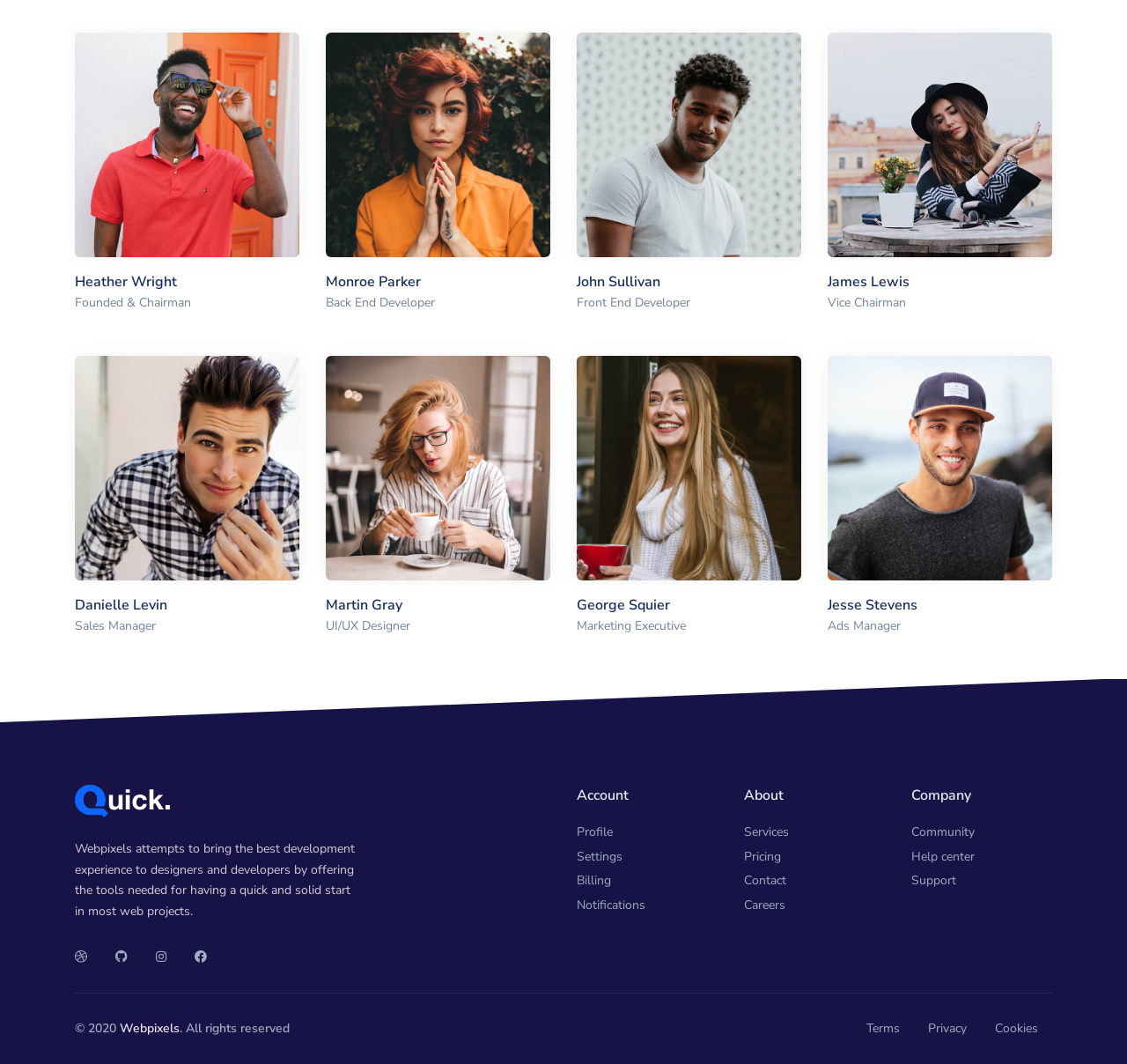Provide the bounding box coordinates, formatted as (top-left x, top-left y, bottom-right x, bottom-right y), with all values being floating point numbers between 0 and 1. Identify the bounding box of the UI element that matches the description: Community

[0.809, 0.771, 0.865, 0.794]